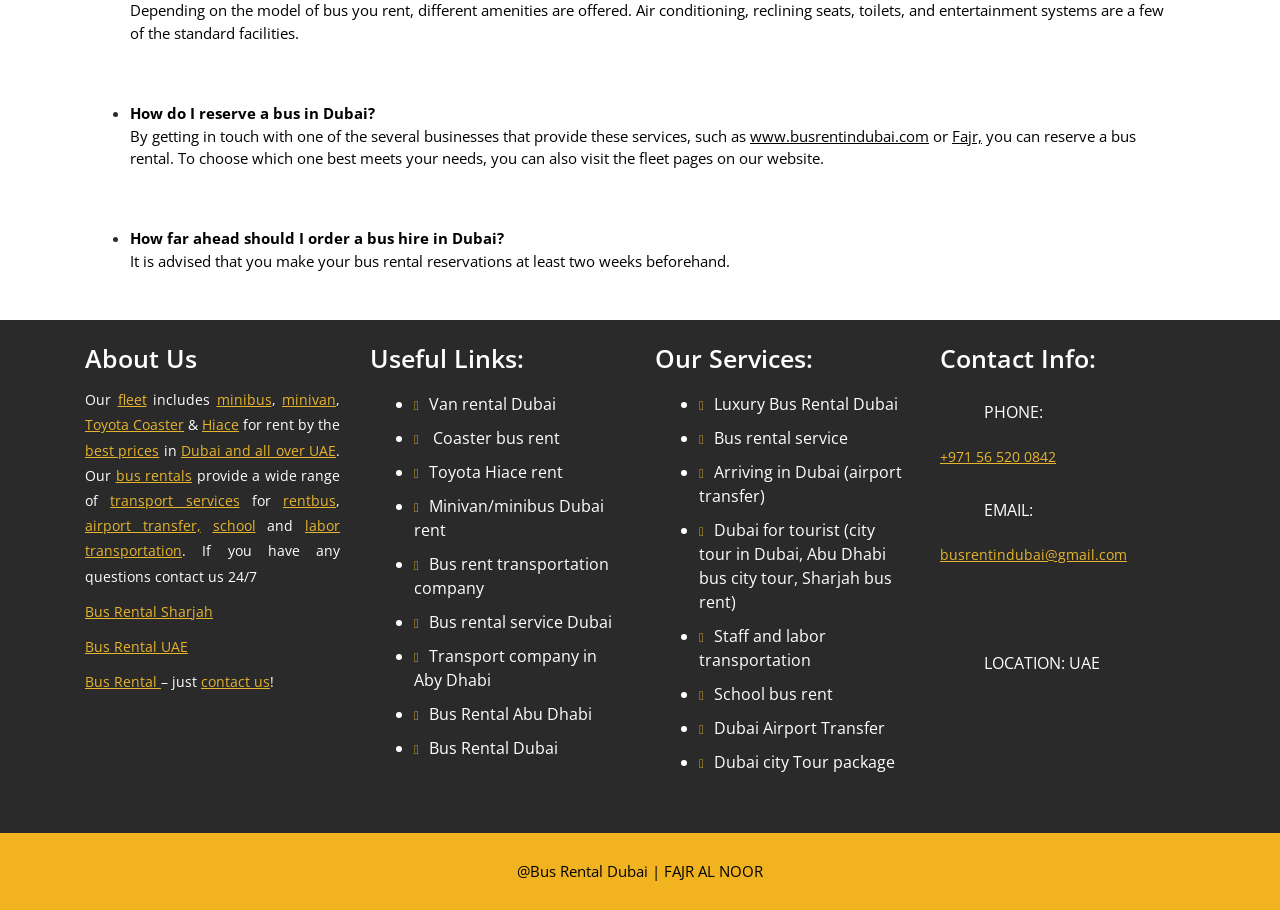Please locate the clickable area by providing the bounding box coordinates to follow this instruction: "Get information about 'Bus Rental Sharjah'".

[0.066, 0.661, 0.166, 0.682]